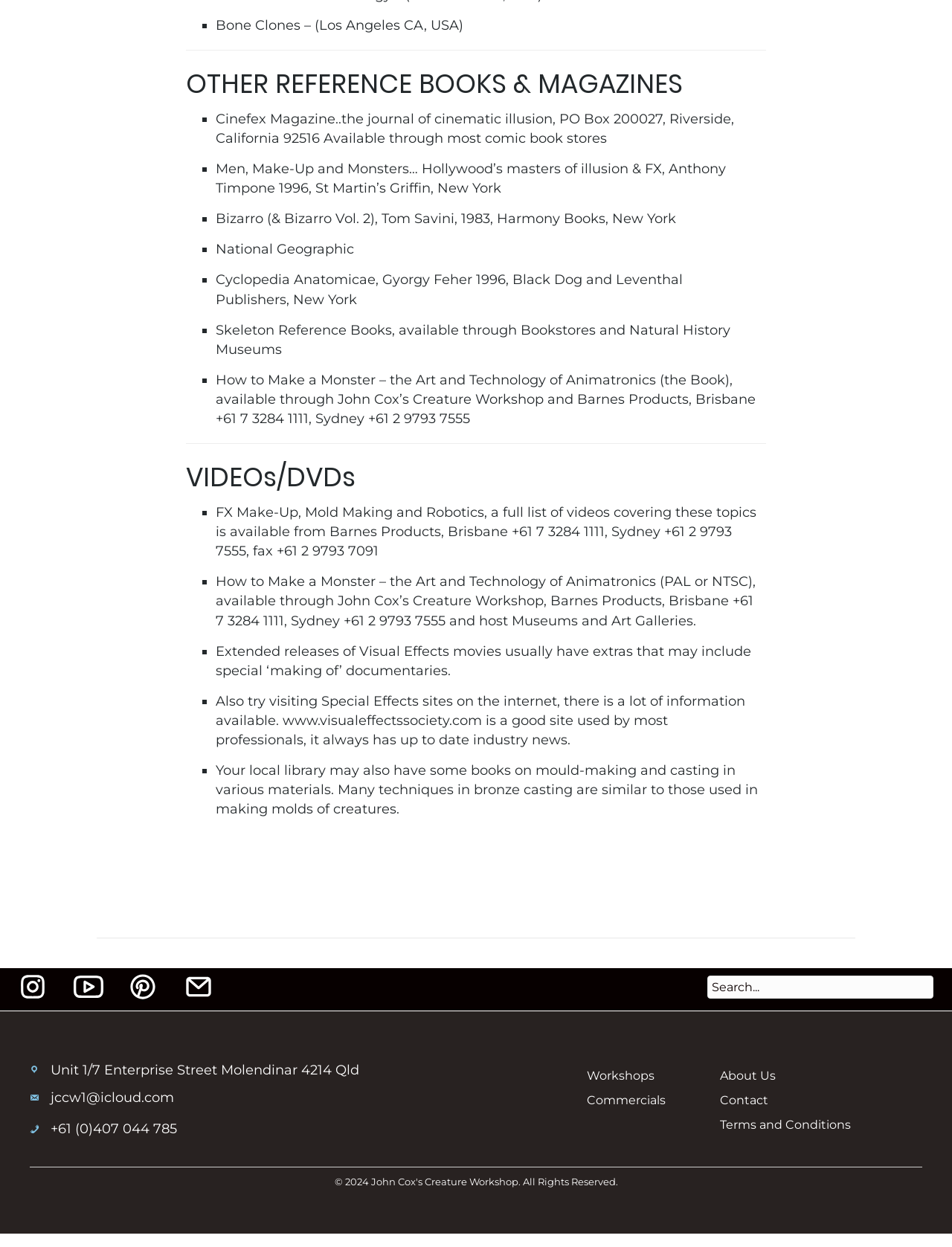Find the bounding box coordinates of the element to click in order to complete this instruction: "View Workshops". The bounding box coordinates must be four float numbers between 0 and 1, denoted as [left, top, right, bottom].

[0.616, 0.864, 0.741, 0.883]